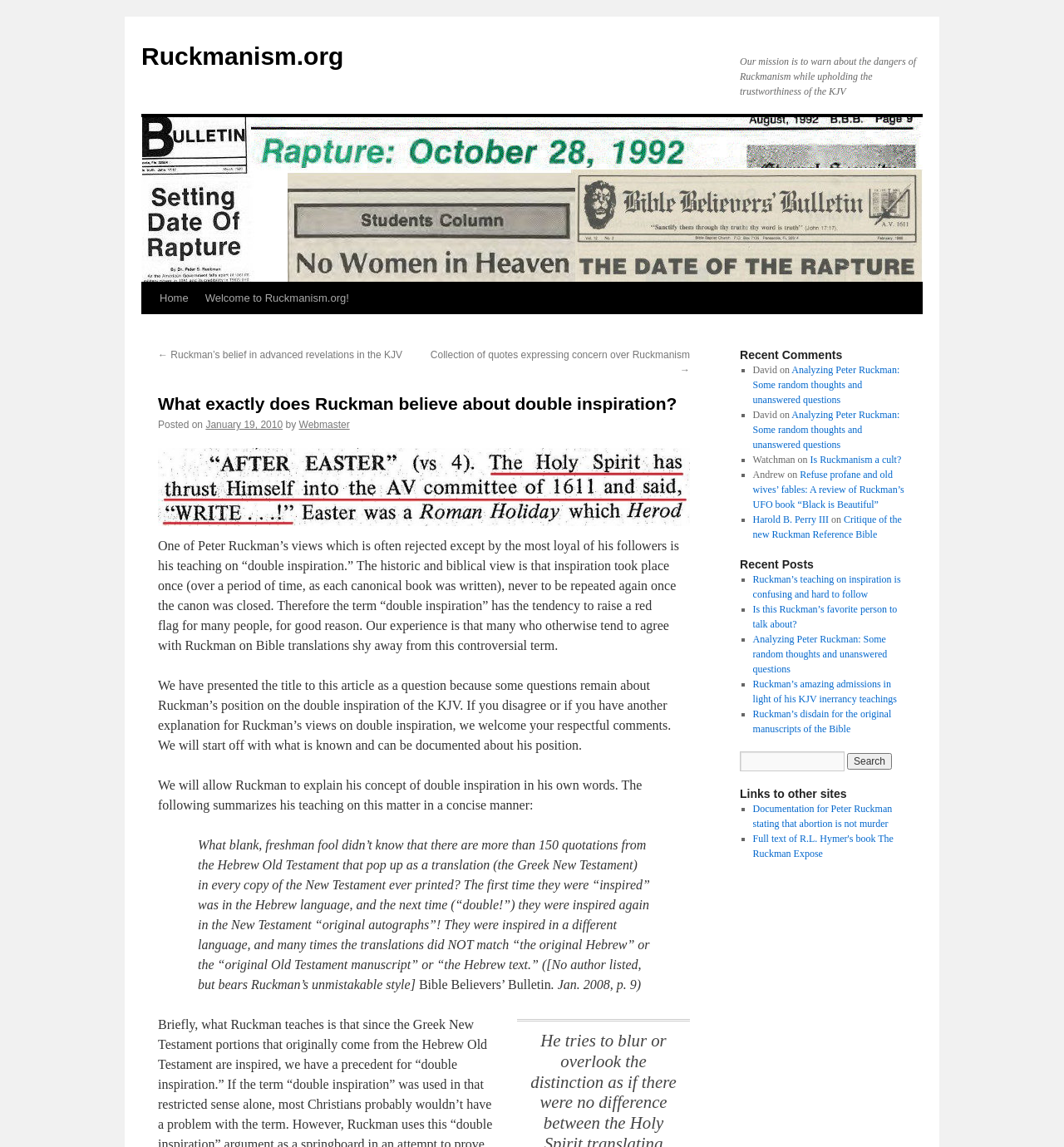Locate and extract the text of the main heading on the webpage.

What exactly does Ruckman believe about double inspiration?